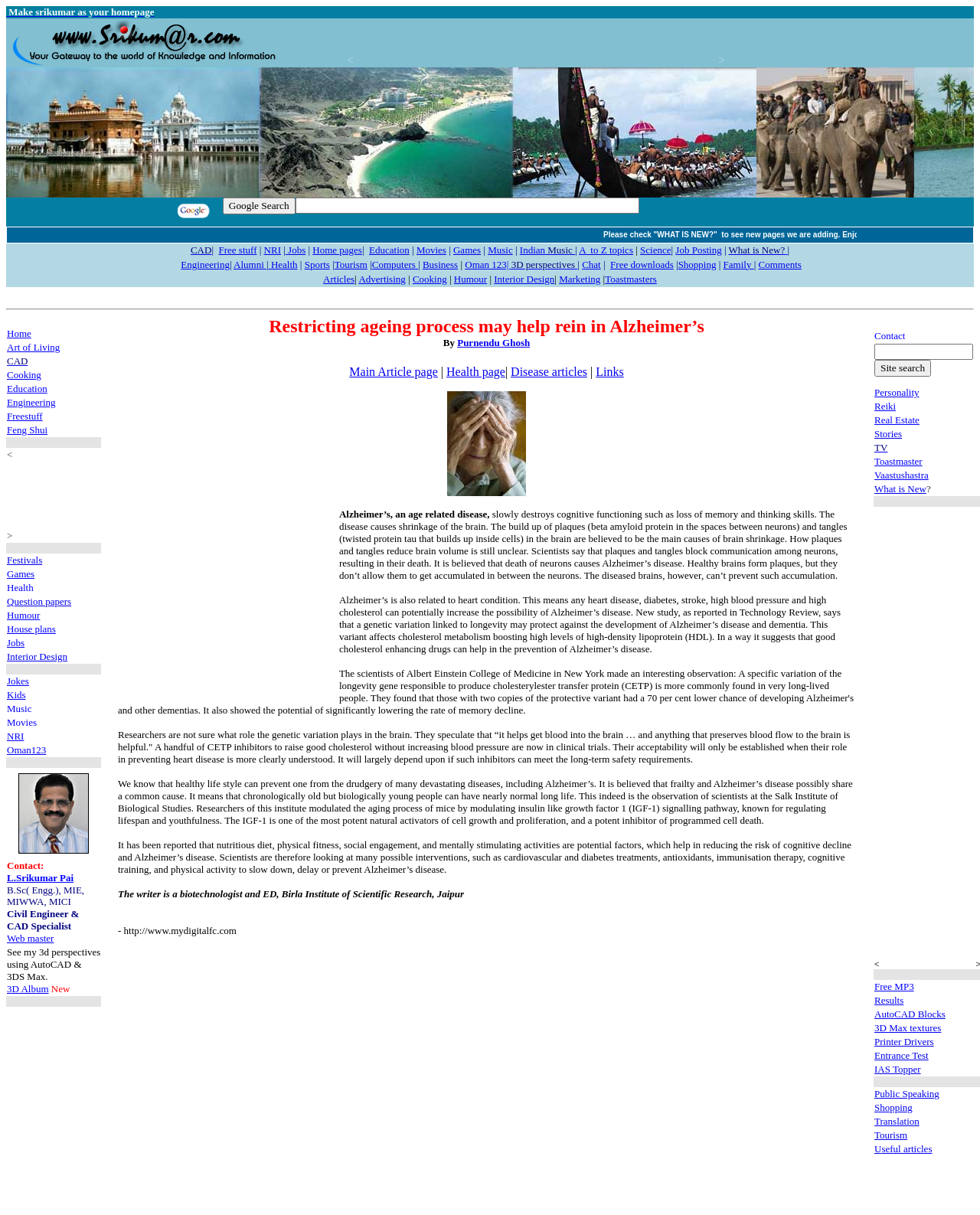Find the bounding box of the UI element described as follows: "Terminology - Union vs Federal".

None